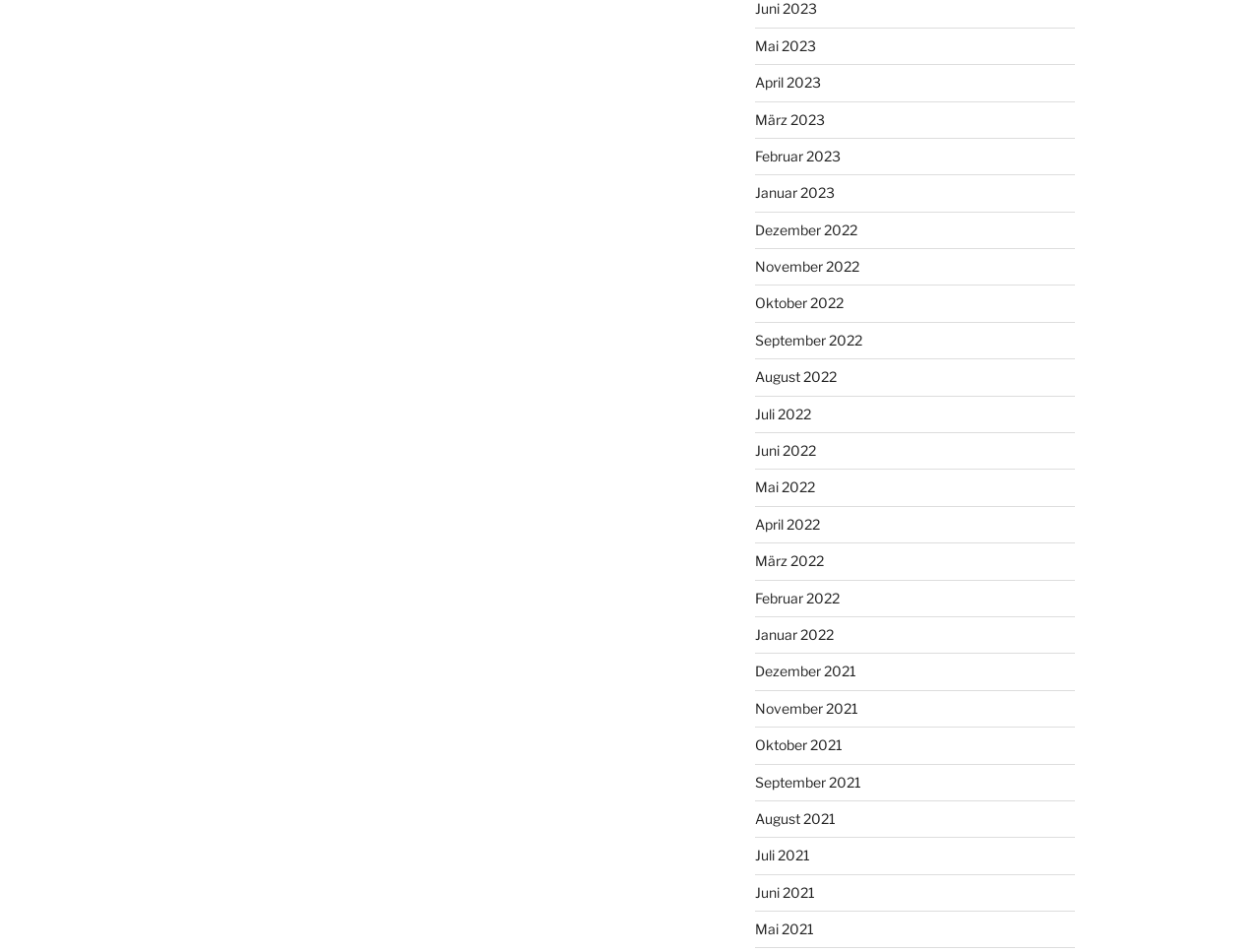Calculate the bounding box coordinates of the UI element given the description: "Dezember 2022".

[0.599, 0.232, 0.68, 0.25]